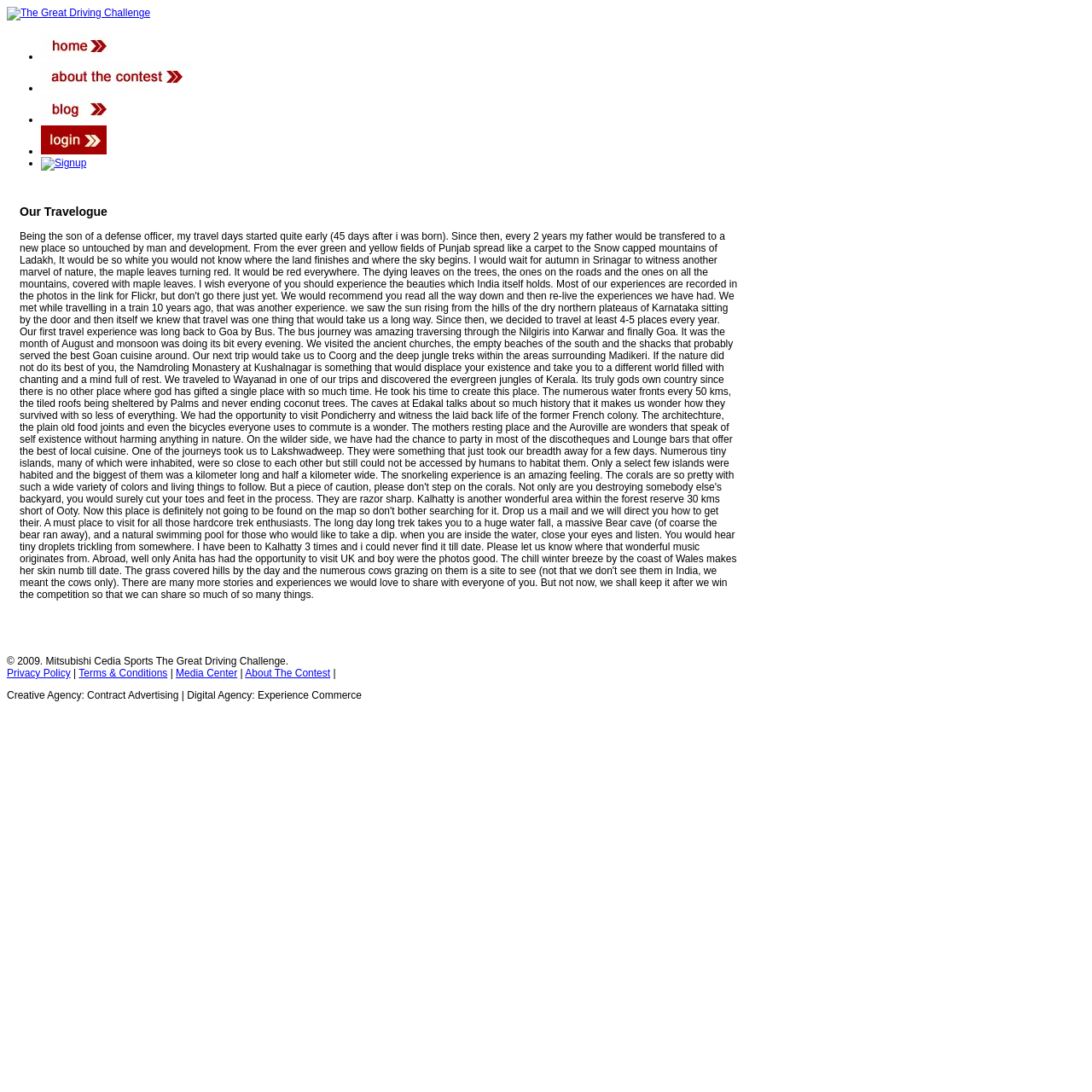Please predict the bounding box coordinates of the element's region where a click is necessary to complete the following instruction: "sign up for the challenge". The coordinates should be represented by four float numbers between 0 and 1, i.e., [left, top, right, bottom].

[0.038, 0.144, 0.079, 0.155]